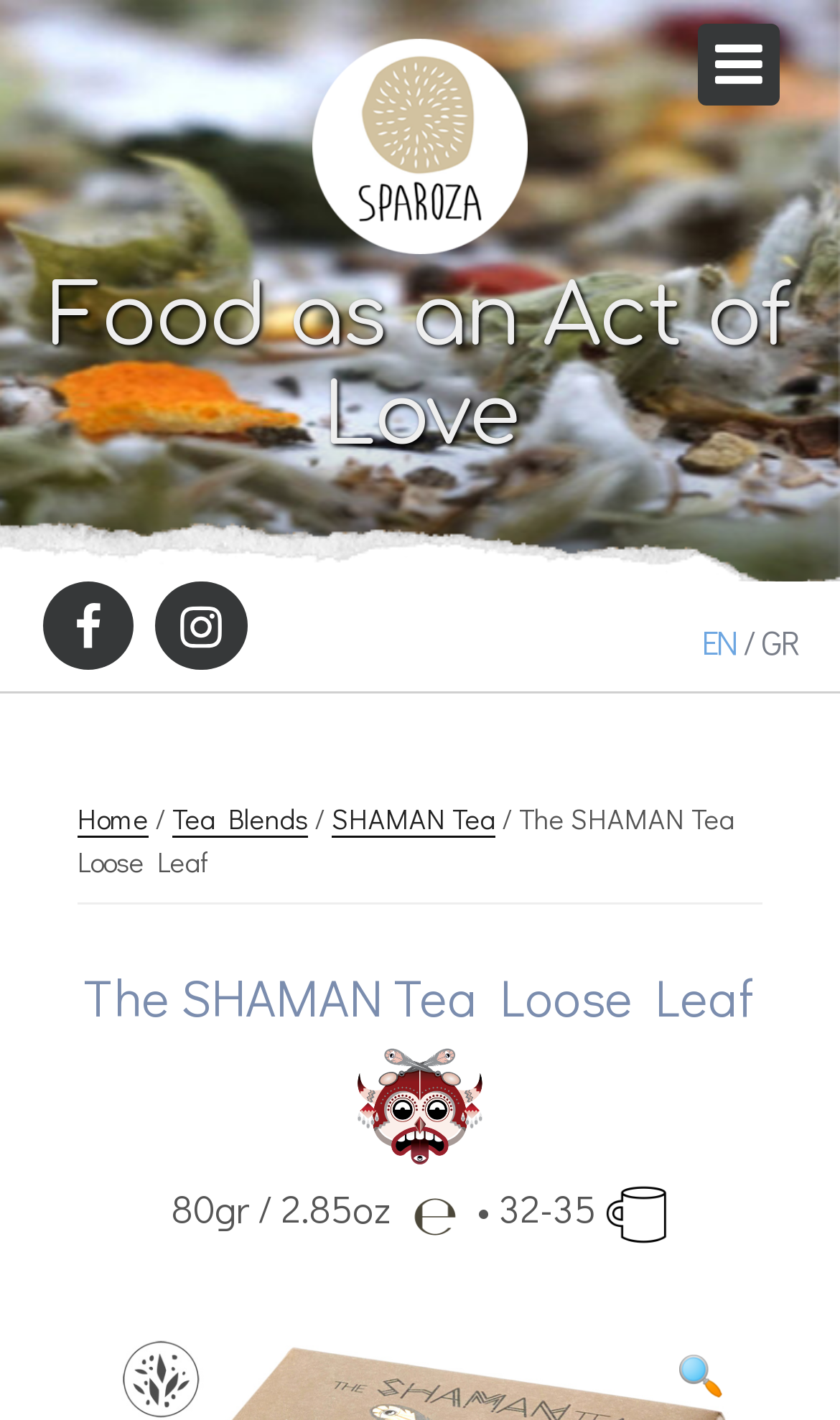What is the weight of the tea?
Examine the image and give a concise answer in one word or a short phrase.

80gr / 2.85oz